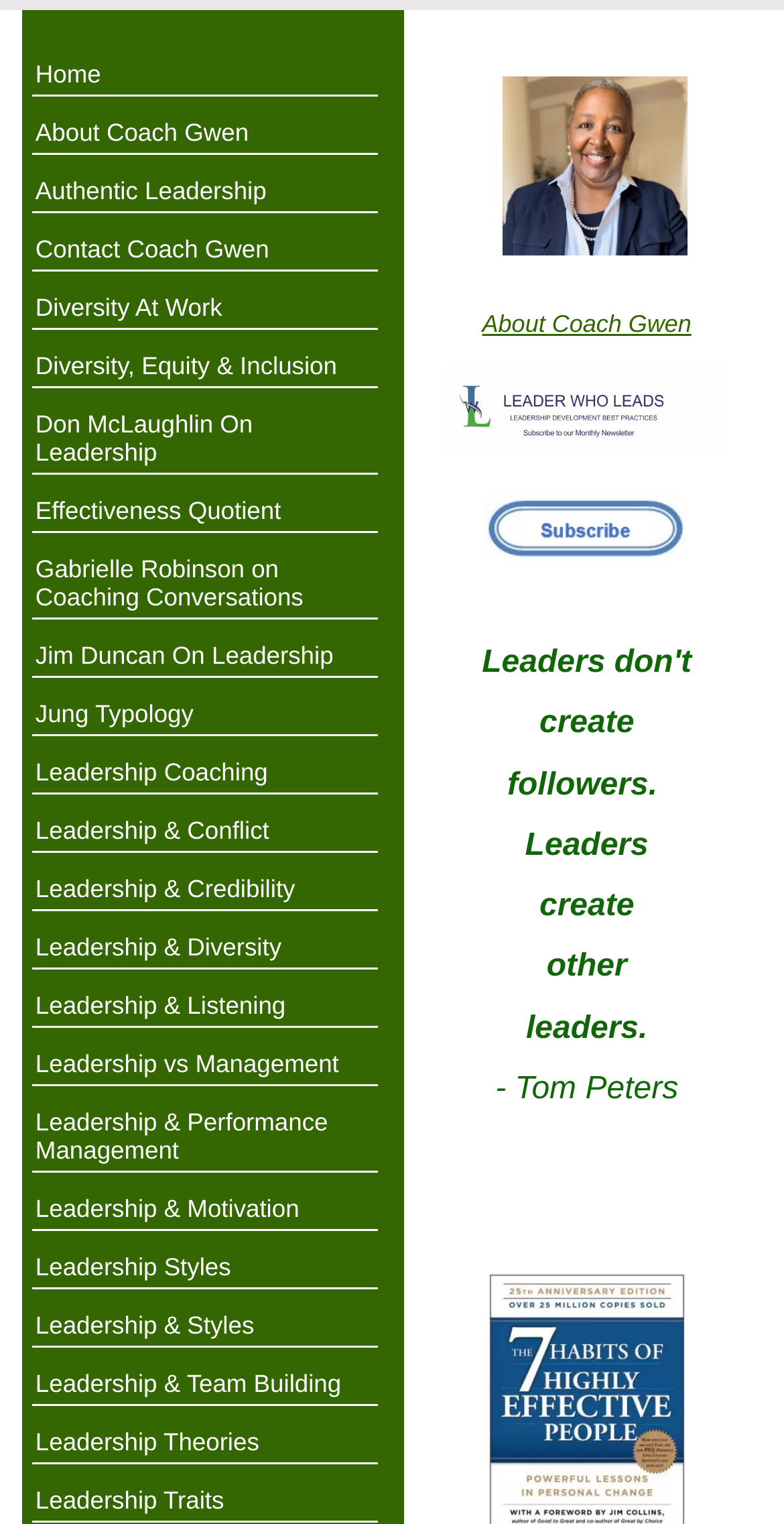Find the bounding box coordinates of the area to click in order to follow the instruction: "Click on the 'Home' link".

[0.04, 0.036, 0.481, 0.064]